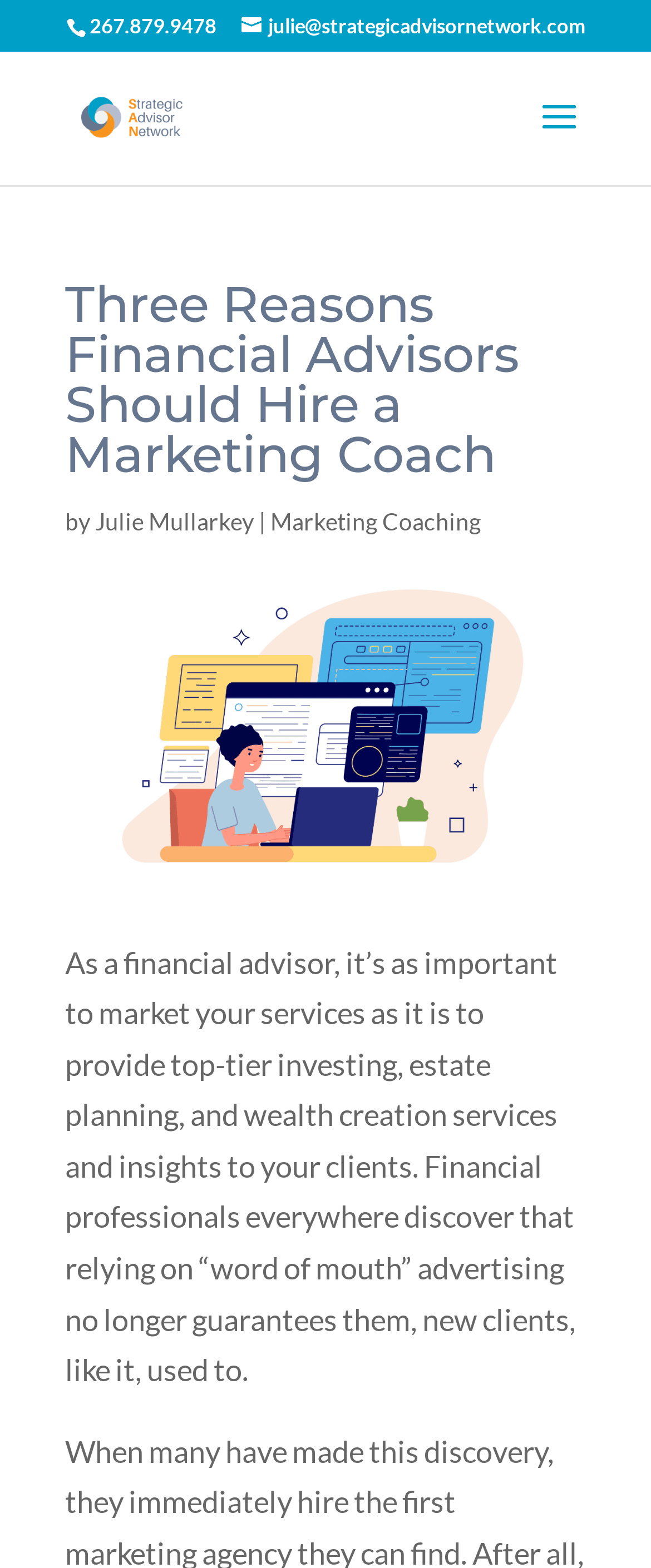Using the webpage screenshot and the element description alt="Strategic Advisor Network", determine the bounding box coordinates. Specify the coordinates in the format (top-left x, top-left y, bottom-right x, bottom-right y) with values ranging from 0 to 1.

[0.108, 0.061, 0.292, 0.085]